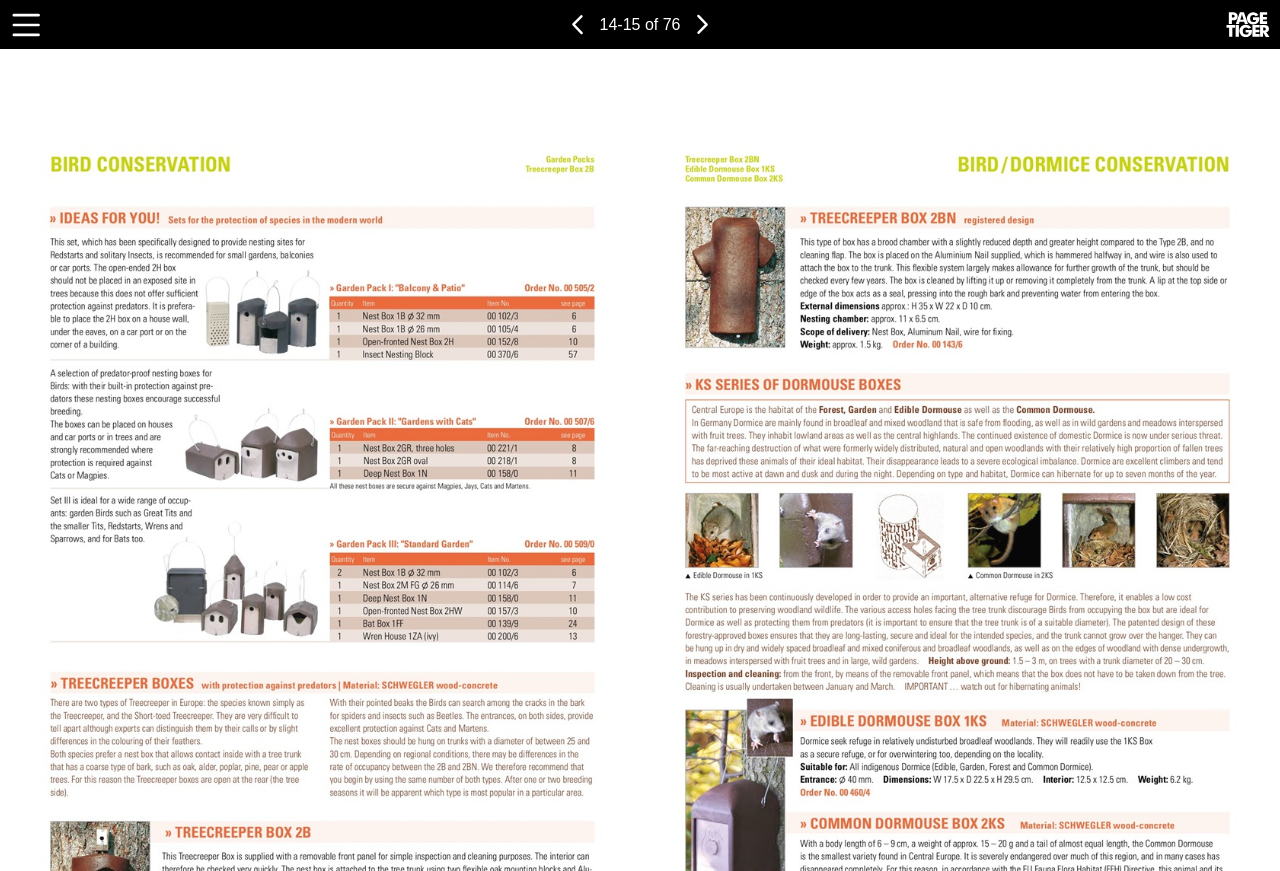Please give a succinct answer using a single word or phrase:
What is the purpose of the 'Previous Page' button?

To go to previous page